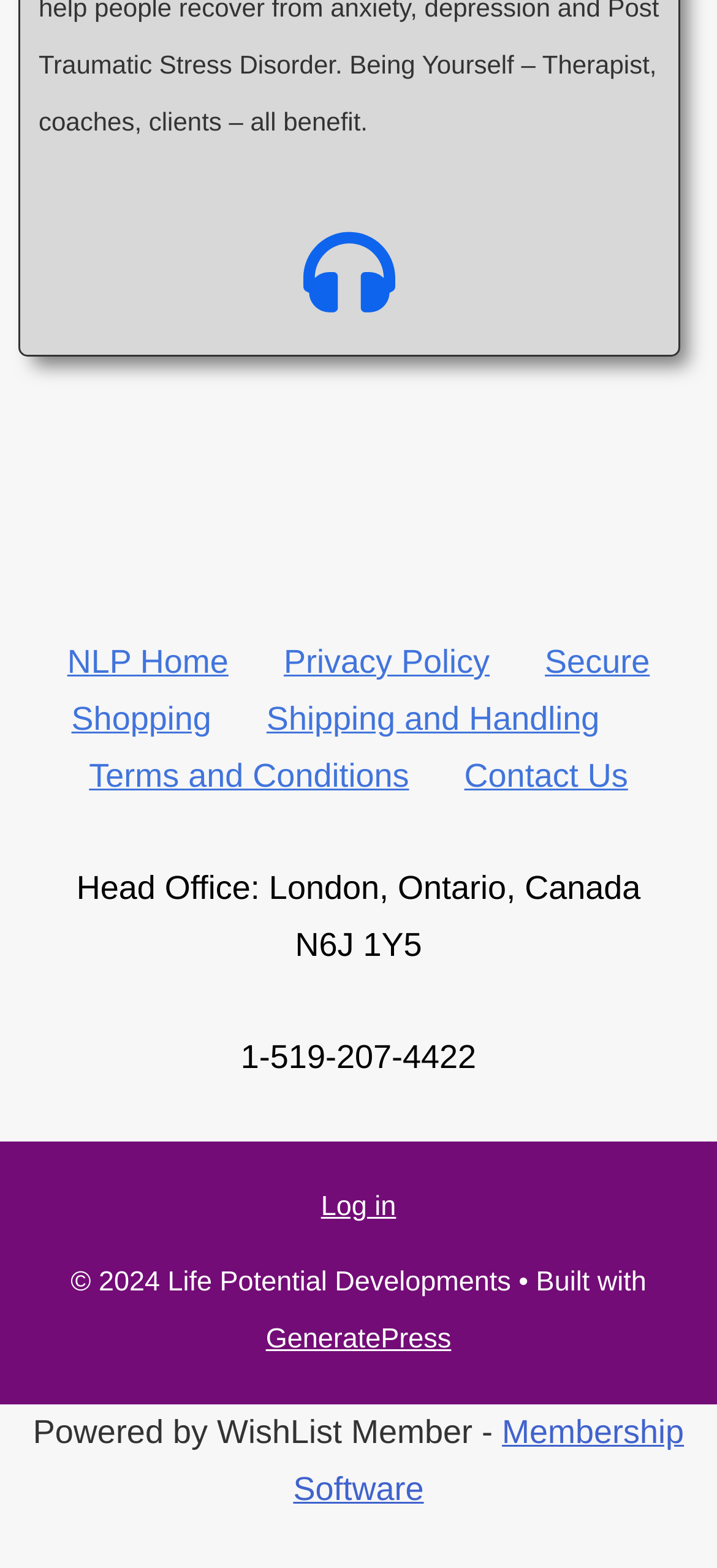How many links are in the footer?
Please interpret the details in the image and answer the question thoroughly.

I counted the number of link elements in the footer section, which includes 'NLP Home', 'Privacy Policy', 'Secure Shopping', 'Shipping and Handling', 'Terms and Conditions', 'Contact Us', and 'Log in'.